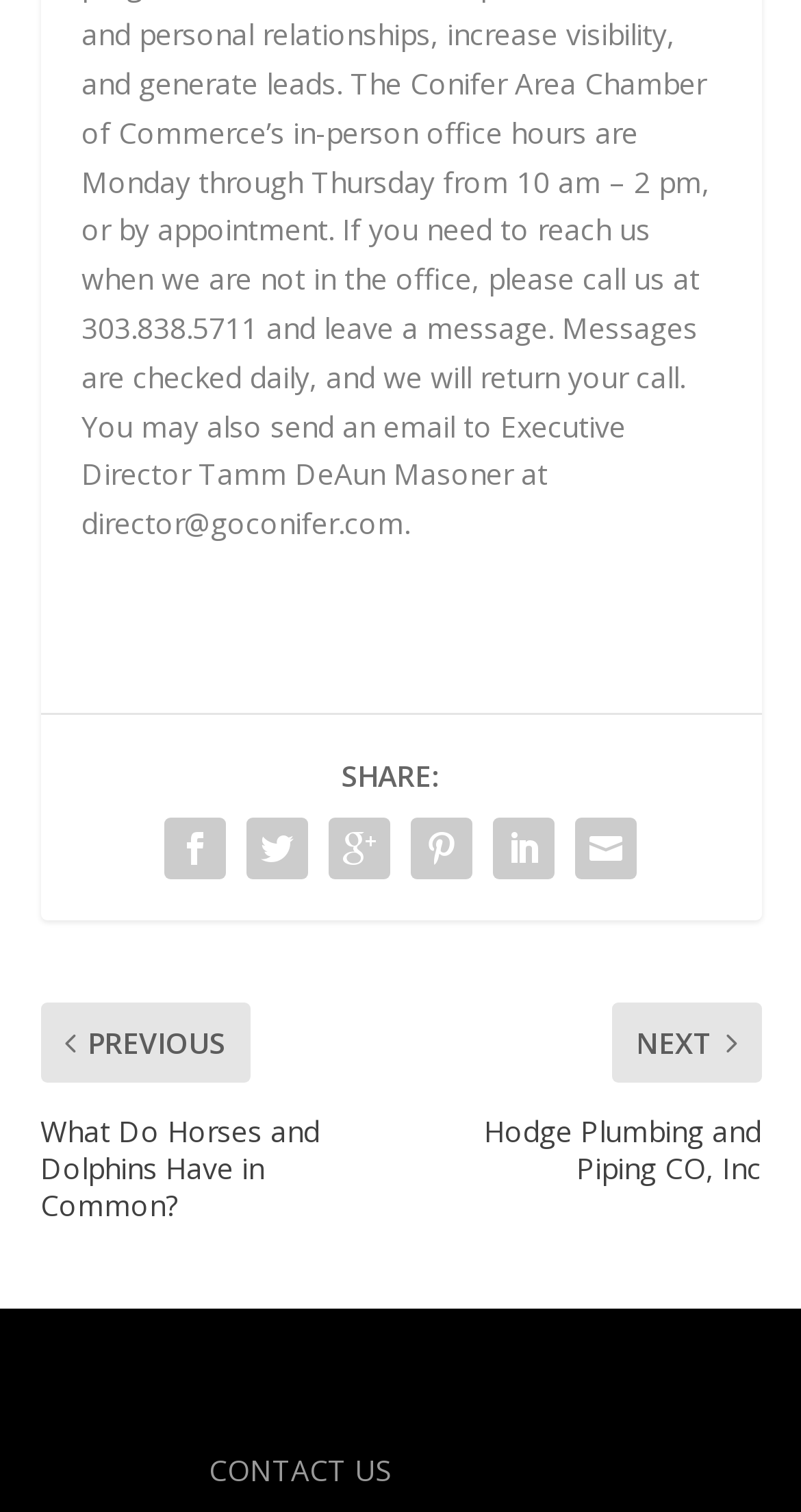Determine the bounding box of the UI component based on this description: "WordPress". The bounding box coordinates should be four float values between 0 and 1, i.e., [left, top, right, bottom].

[0.406, 0.919, 0.594, 0.944]